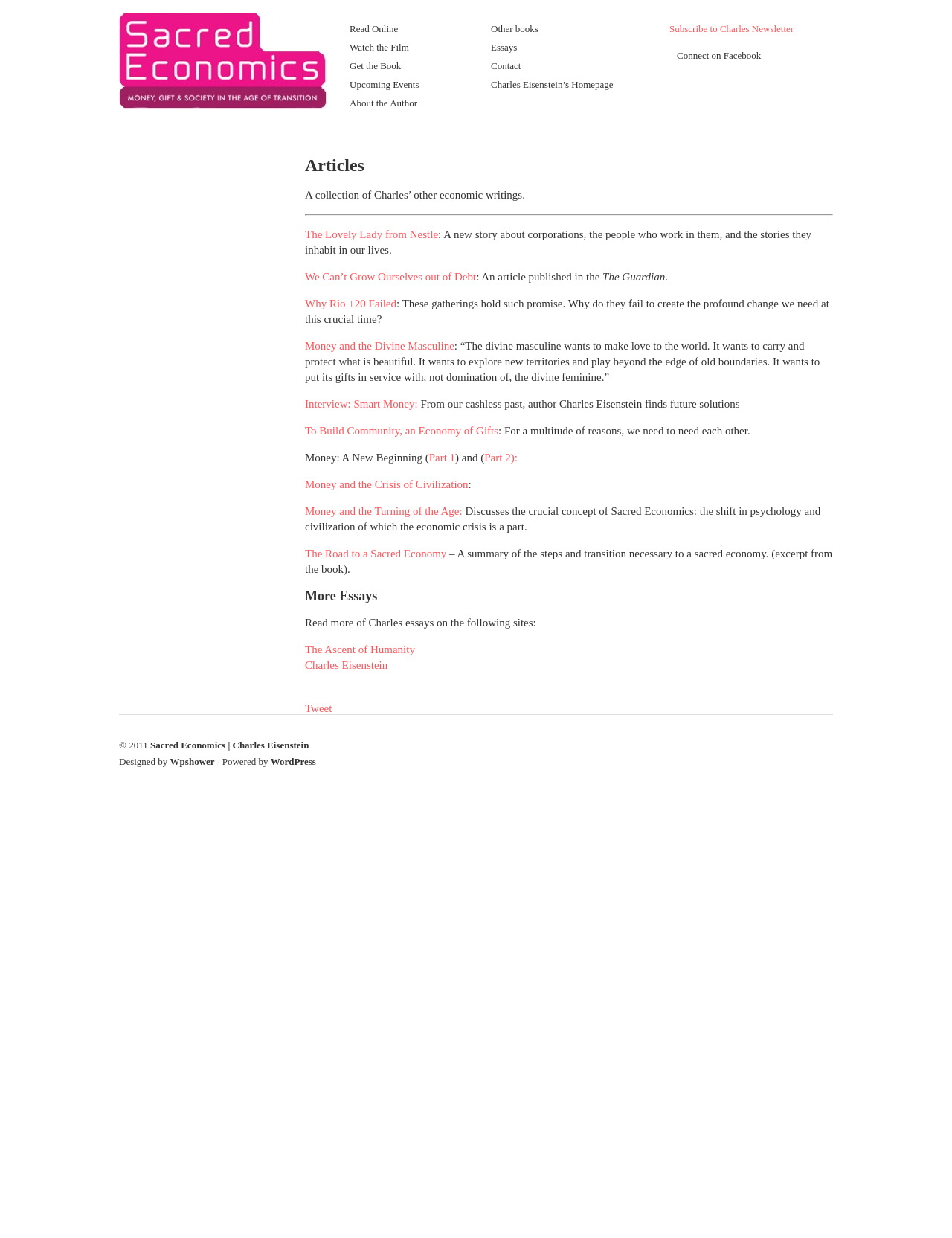Provide the bounding box coordinates of the UI element that matches the description: "title="Sacred Economics | Charles Eisenstein"".

[0.125, 0.088, 0.344, 0.103]